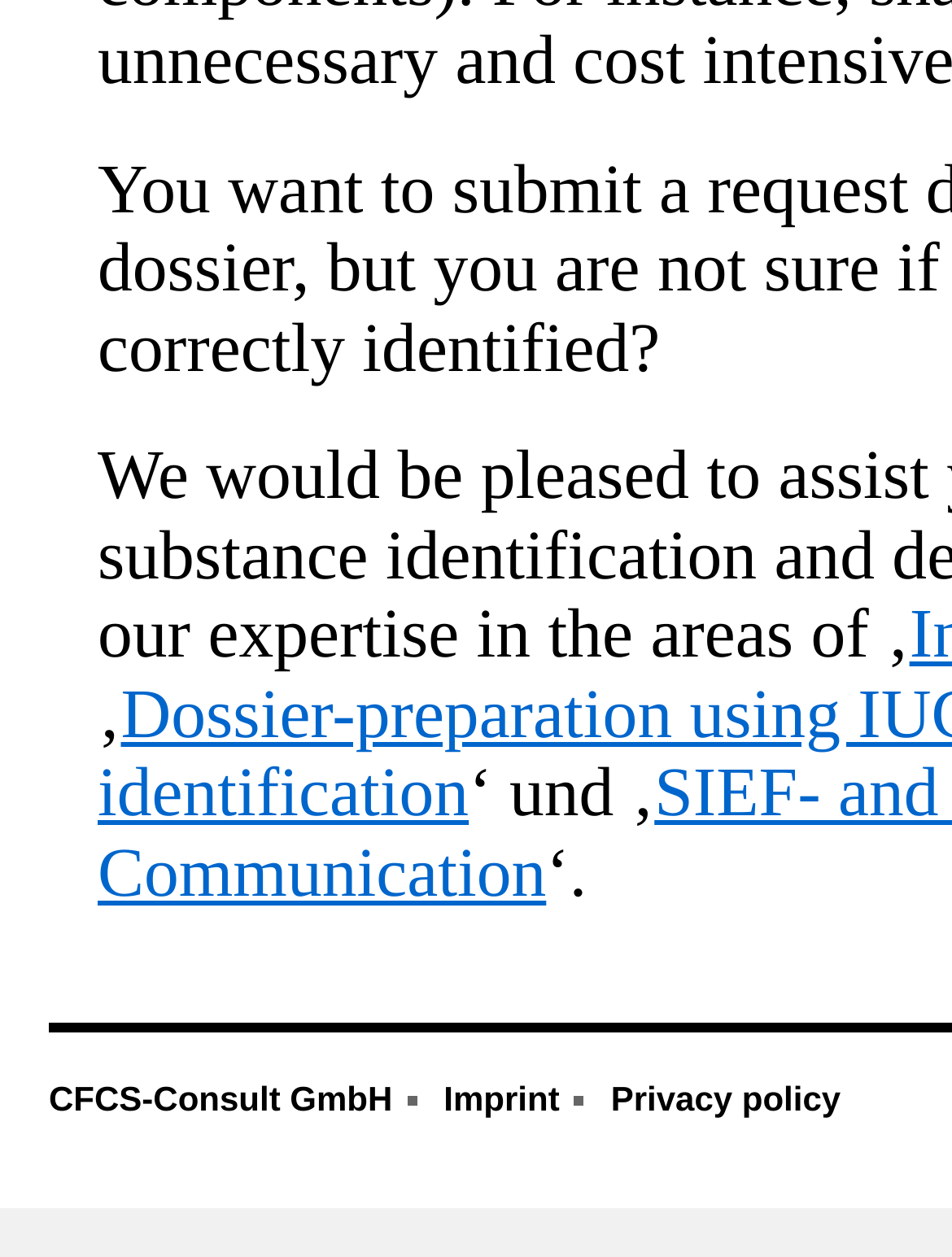What is the company name?
Give a detailed response to the question by analyzing the screenshot.

The company name can be found in the link at the top left of the webpage, which says 'CFCS-Consult GmbH'.